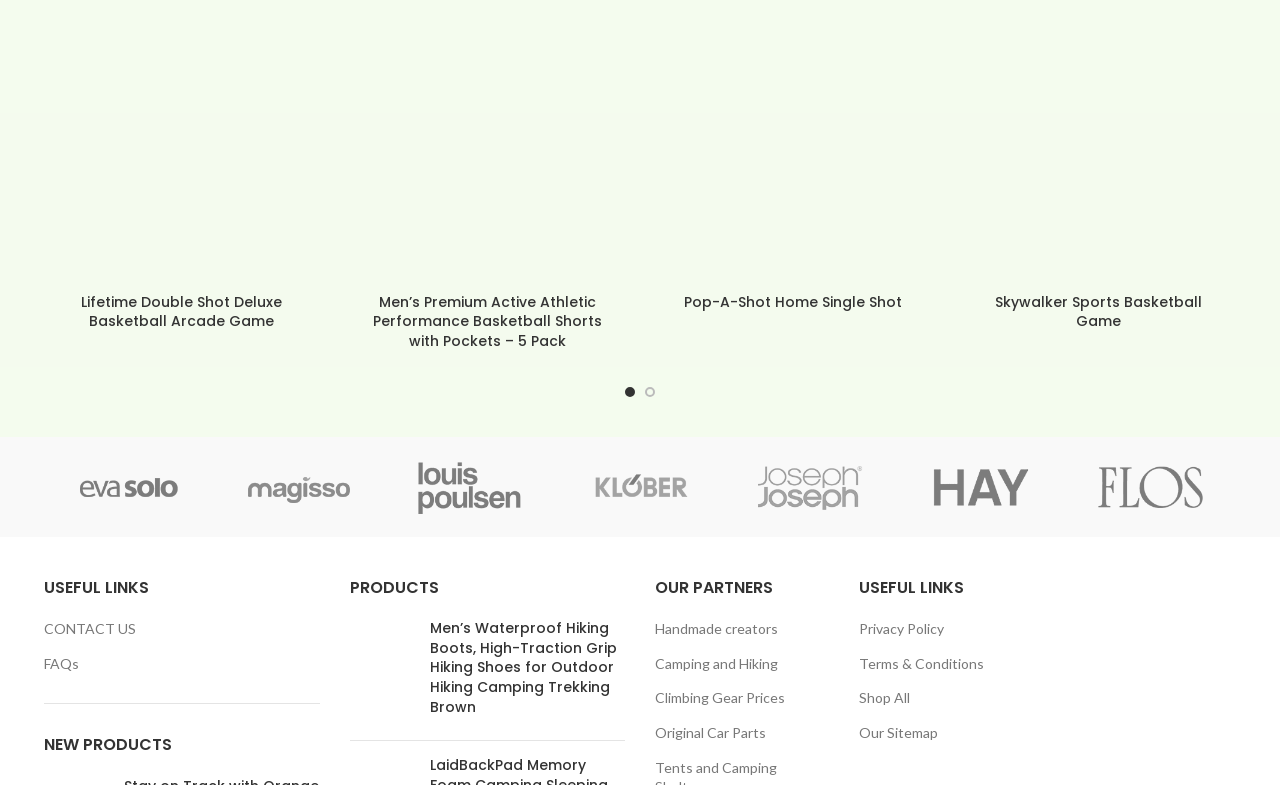What is the second brand listed on the webpage?
Offer a detailed and exhaustive answer to the question.

The second brand listed on the webpage is 'Magisso' which is an image link located below the 'Vitra' brand.